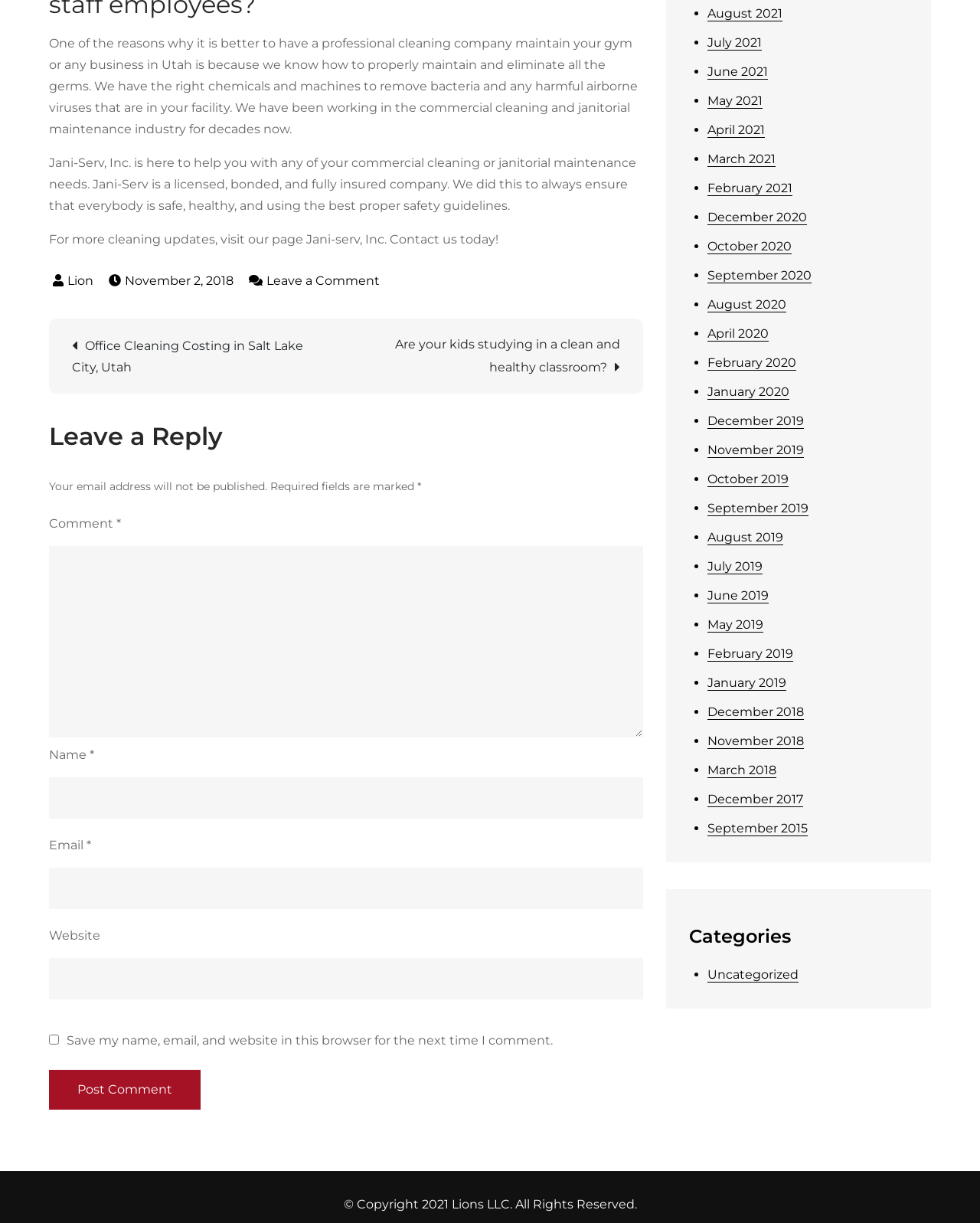Could you specify the bounding box coordinates for the clickable section to complete the following instruction: "Click the 'Leave a Comment on Is Your Gym Cleaning Process Putting Your Members At Risk?' link"?

[0.254, 0.224, 0.388, 0.235]